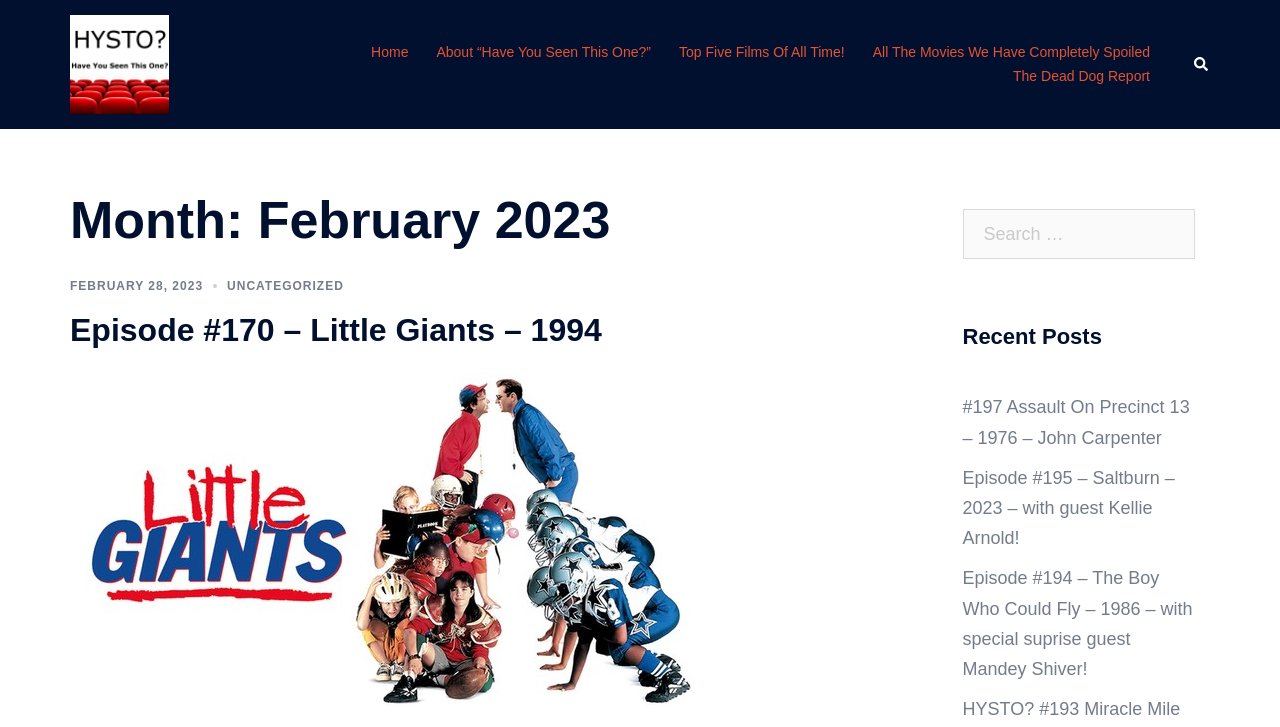Identify the bounding box coordinates of the region I need to click to complete this instruction: "Read more about the article A Quick Dramatic Photo Edit Using Darkroom, Lightroom and Photoshop".

None